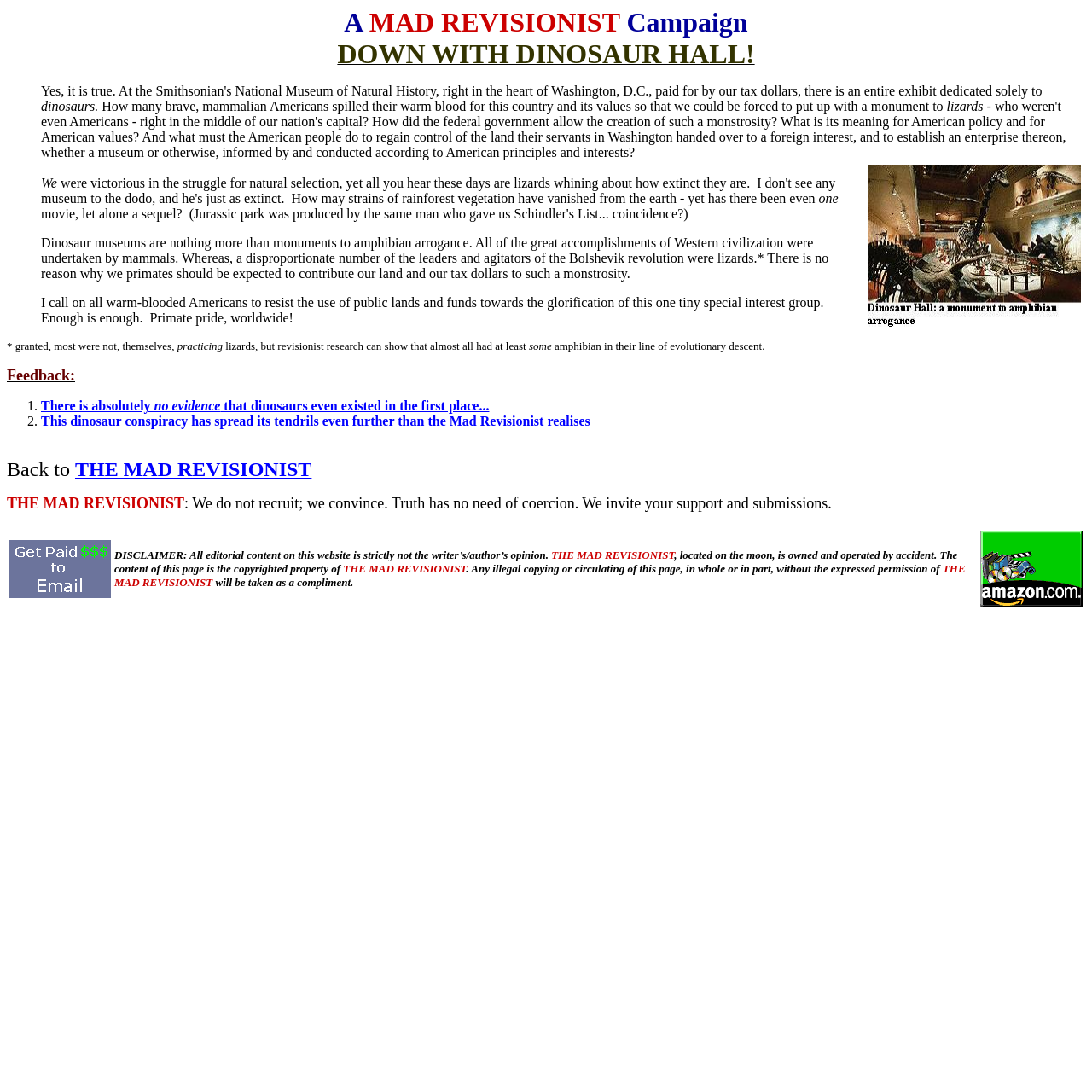Provide the bounding box coordinates, formatted as (top-left x, top-left y, bottom-right x, bottom-right y), with all values being floating point numbers between 0 and 1. Identify the bounding box of the UI element that matches the description: alt="Shop at Amazon.com!"

[0.898, 0.545, 0.991, 0.559]